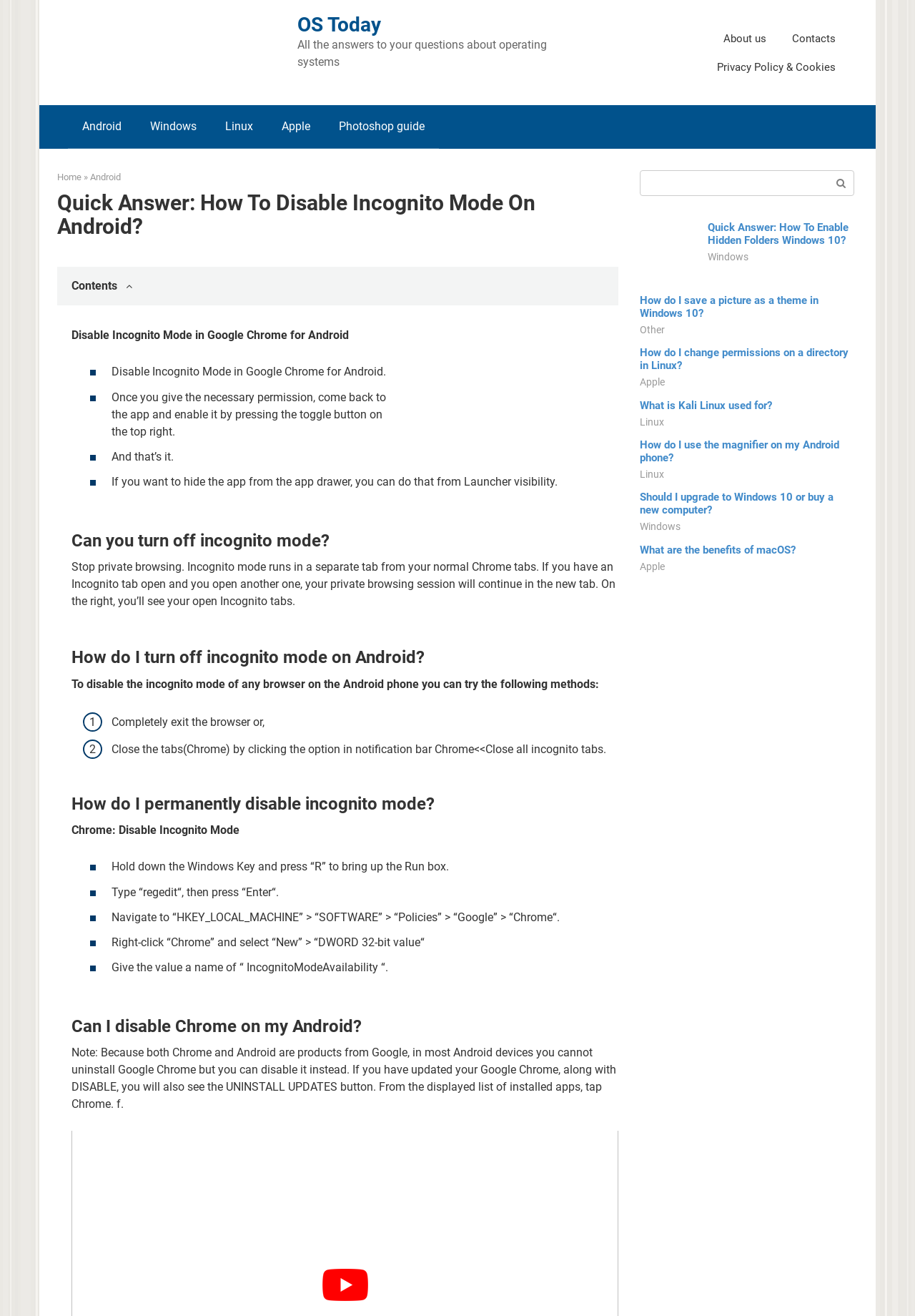Please identify the bounding box coordinates of the area that needs to be clicked to follow this instruction: "Search for something".

None